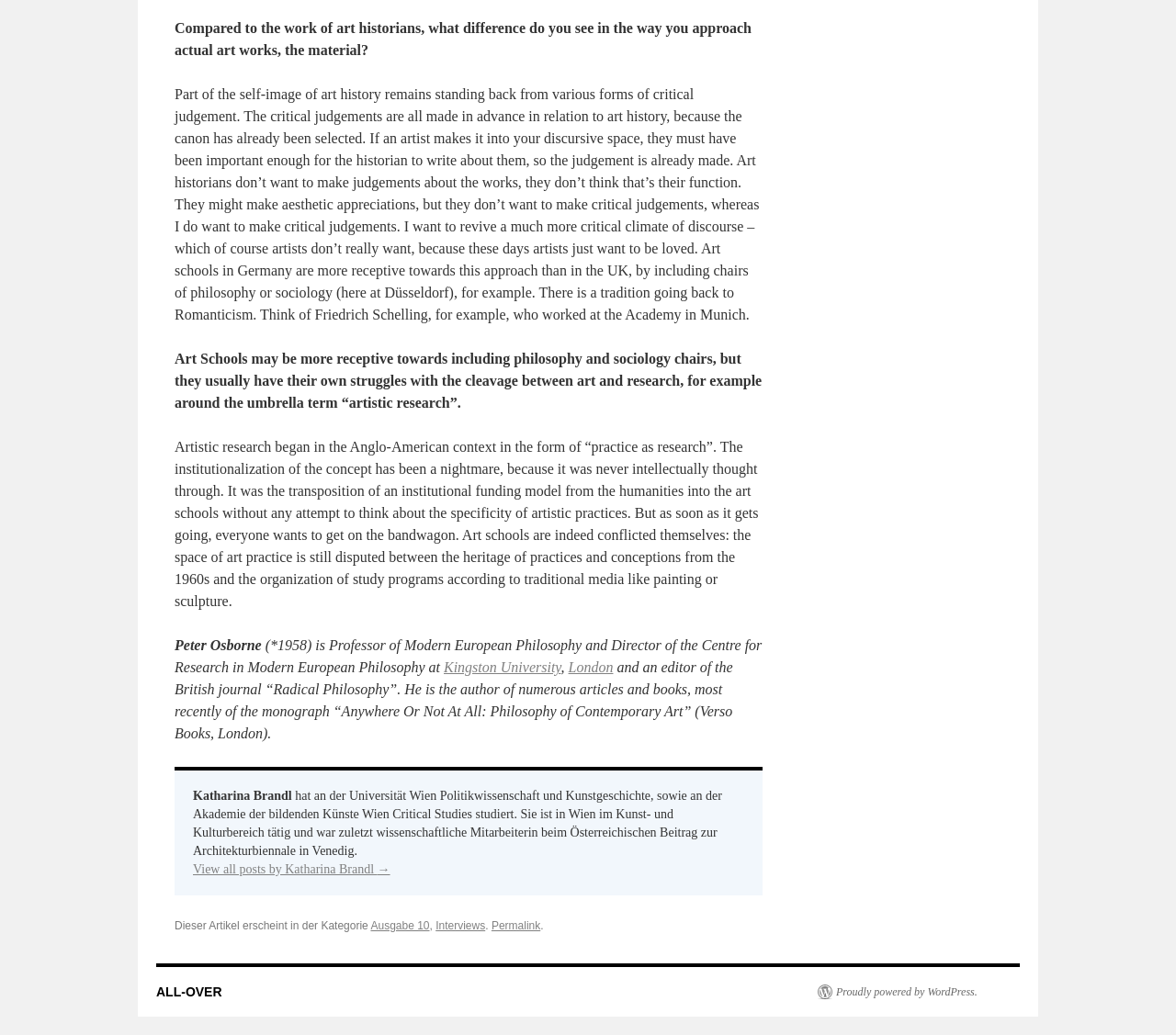Determine the bounding box coordinates of the clickable element necessary to fulfill the instruction: "View all posts by Katharina Brandl". Provide the coordinates as four float numbers within the 0 to 1 range, i.e., [left, top, right, bottom].

[0.164, 0.833, 0.332, 0.846]